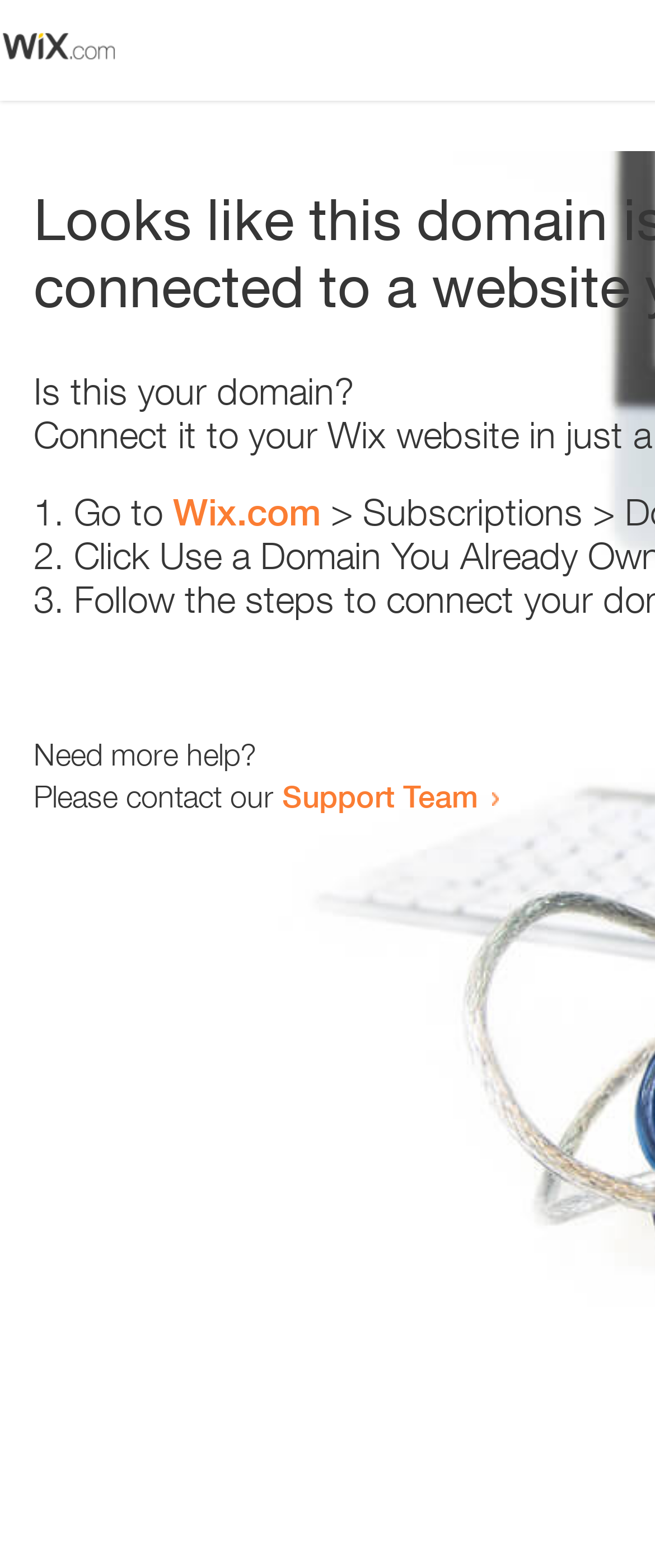Bounding box coordinates should be provided in the format (top-left x, top-left y, bottom-right x, bottom-right y) with all values between 0 and 1. Identify the bounding box for this UI element: Wix.com

[0.264, 0.313, 0.49, 0.34]